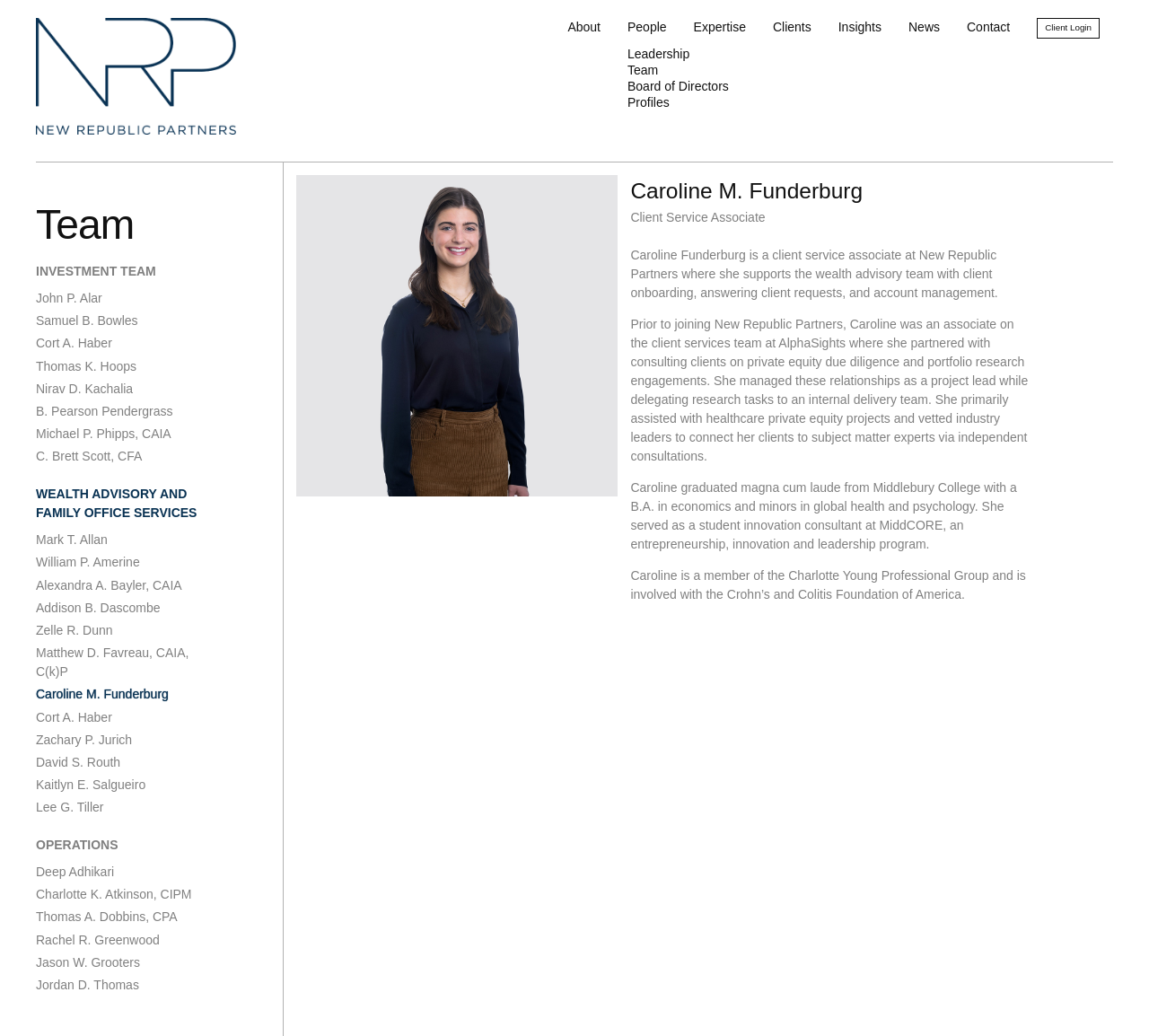Using the webpage screenshot and the element description Matthew D. Favreau, CAIA, C(k)P, determine the bounding box coordinates. Specify the coordinates in the format (top-left x, top-left y, bottom-right x, bottom-right y) with values ranging from 0 to 1.

[0.031, 0.62, 0.176, 0.66]